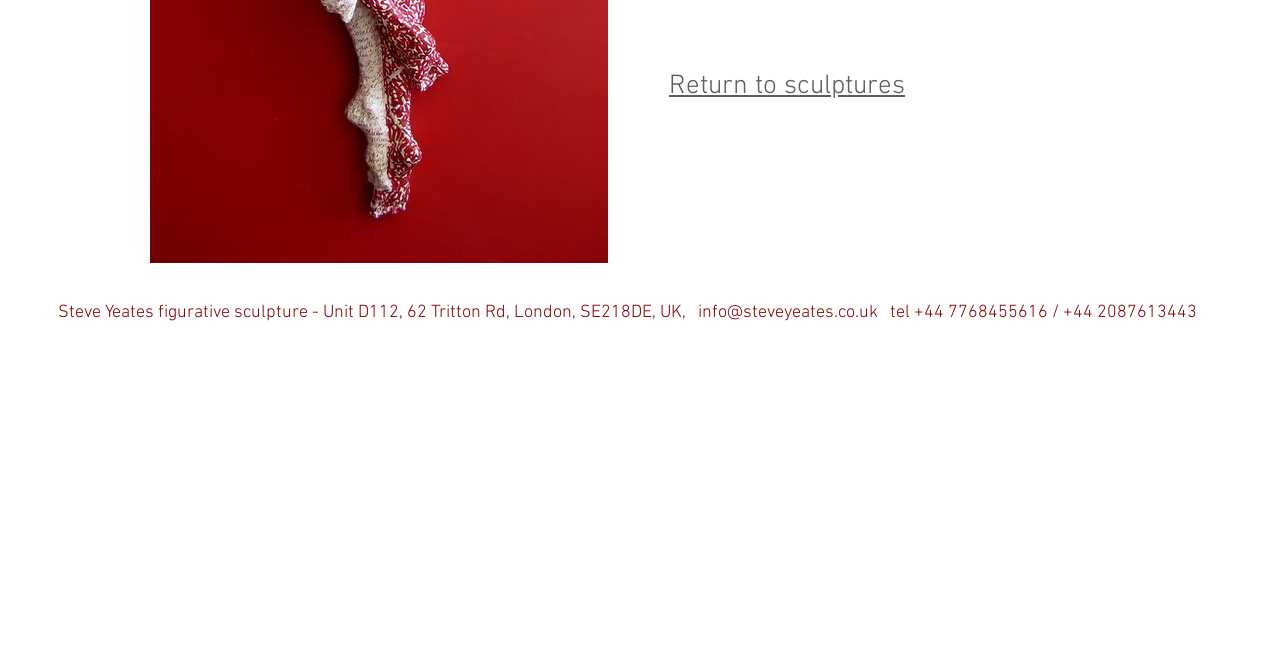Identify the bounding box of the UI element described as follows: "info@steveyeates.co.uk". Provide the coordinates as four float numbers in the range of 0 to 1 [left, top, right, bottom].

[0.545, 0.465, 0.686, 0.497]